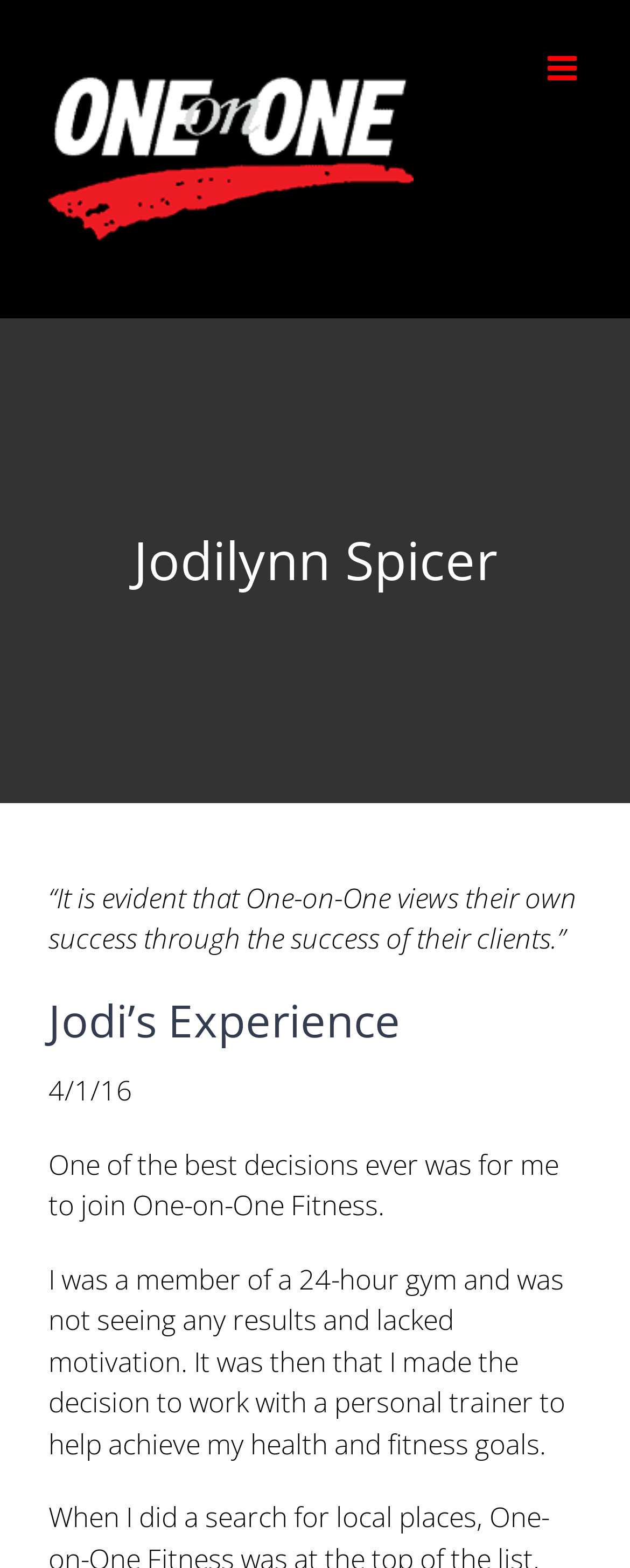Based on the element description: "Go to Top", identify the UI element and provide its bounding box coordinates. Use four float numbers between 0 and 1, [left, top, right, bottom].

[0.695, 0.608, 0.808, 0.653]